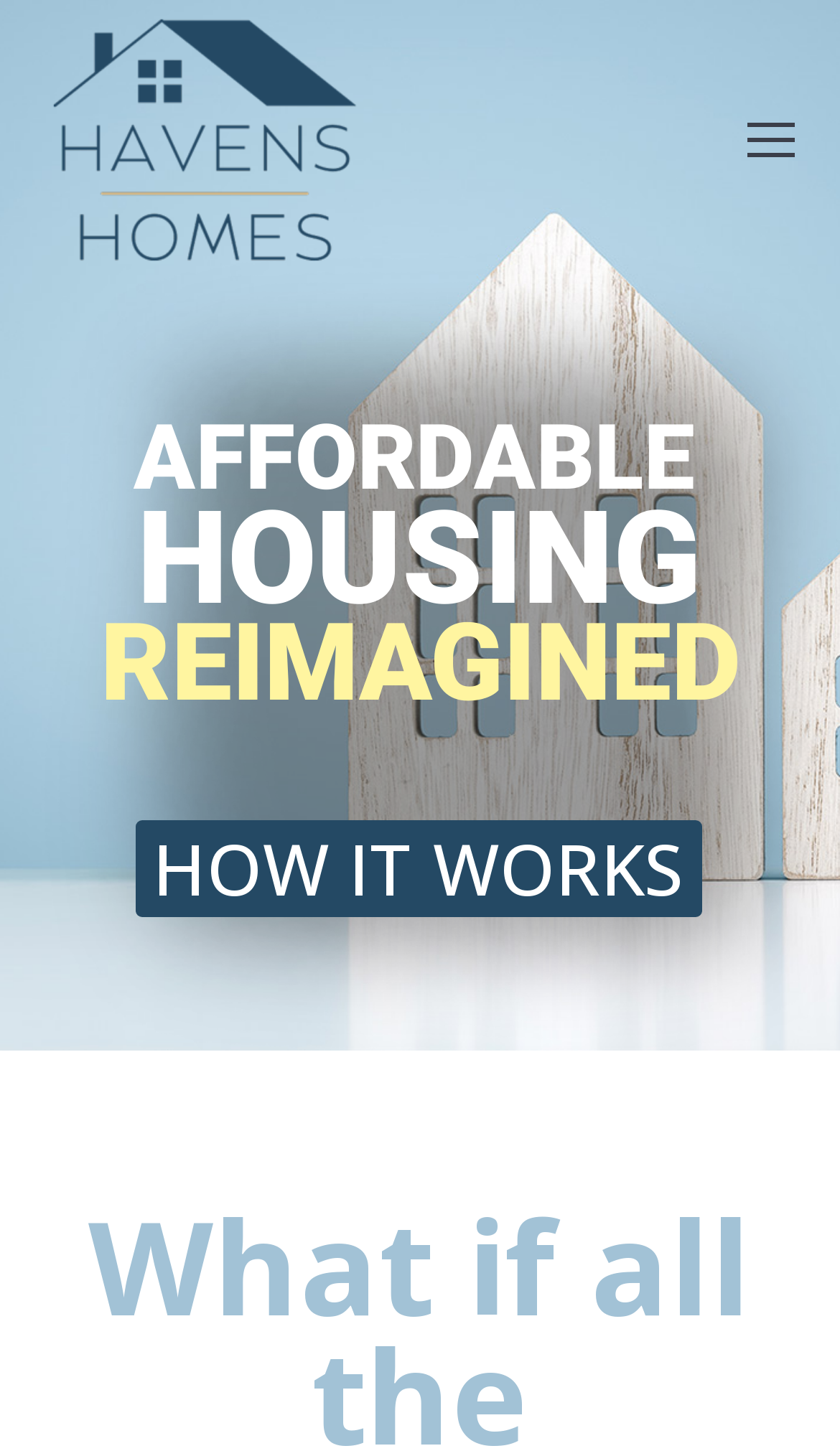Using the provided description HOW IT WORKS, find the bounding box coordinates for the UI element. Provide the coordinates in (top-left x, top-left y, bottom-right x, bottom-right y) format, ensuring all values are between 0 and 1.

[0.162, 0.563, 0.836, 0.63]